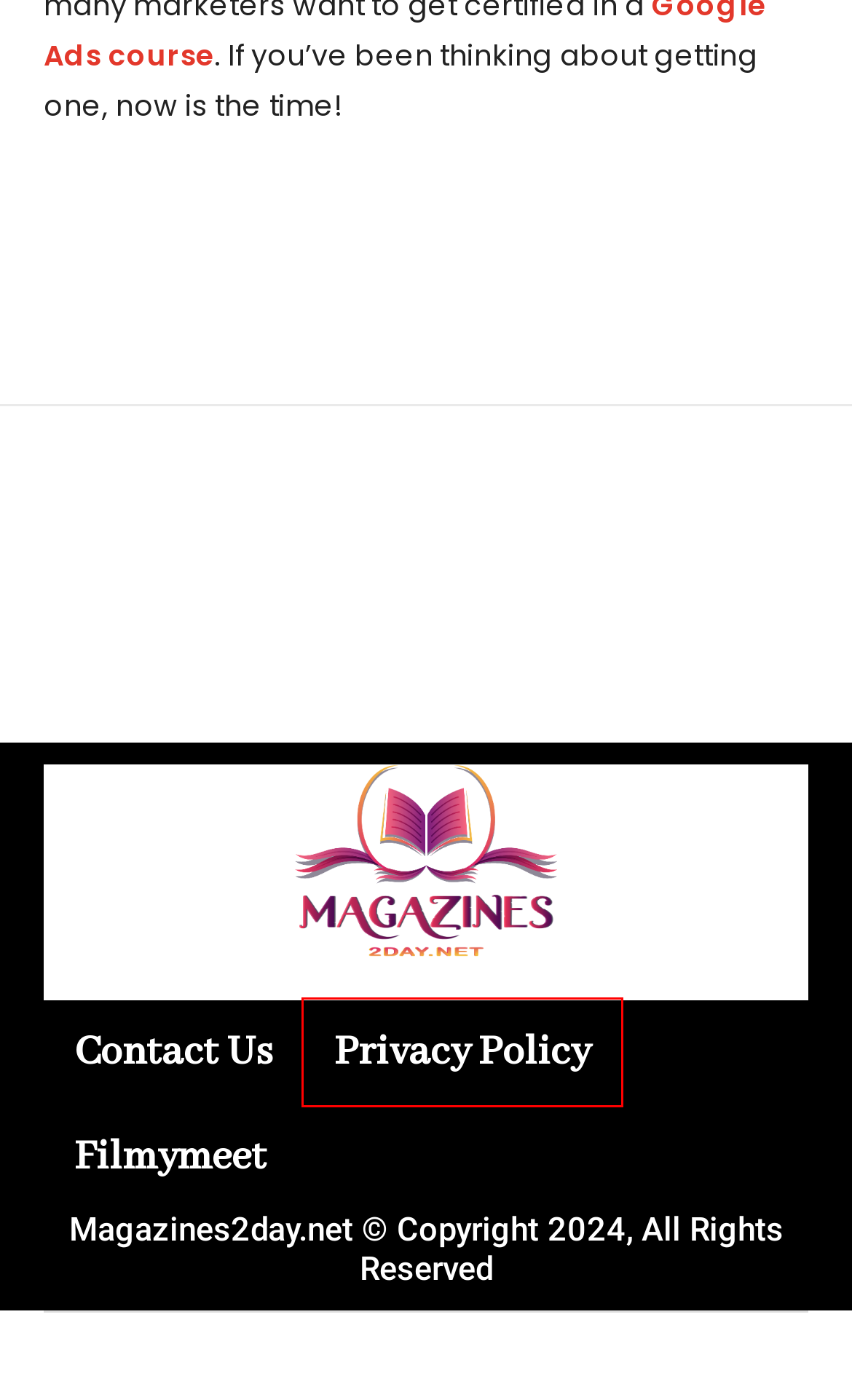You have a screenshot of a webpage, and a red bounding box highlights an element. Select the webpage description that best fits the new page after clicking the element within the bounding box. Options are:
A. News | Magazines2day
B. Maxwell Keith | Magazines2day
C. Automotive | Magazines2day
D. Contact Us | Magazines2day
E. Education | Magazines2day
F. Business | Magazines2day
G. Privacy Policy | Magazines2day
H. Digital Marketing | Magazines2day

G